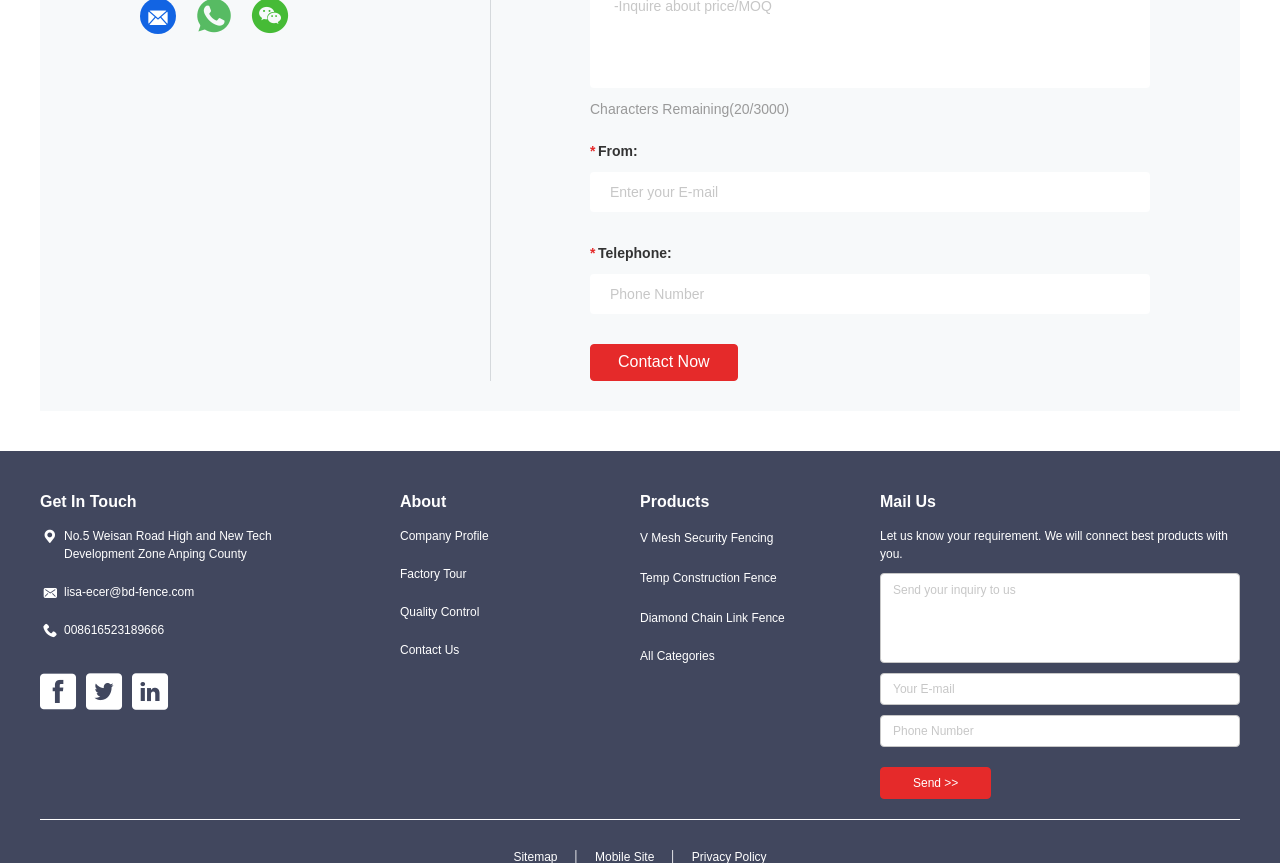What is the maximum number of characters allowed in the 'From:' textbox?
Kindly answer the question with as much detail as you can.

The 'Characters Remaining' text indicates that the 'From:' textbox has a character limit. The number '20' next to it suggests that the current input has 20 characters, and the maximum allowed is 3000.